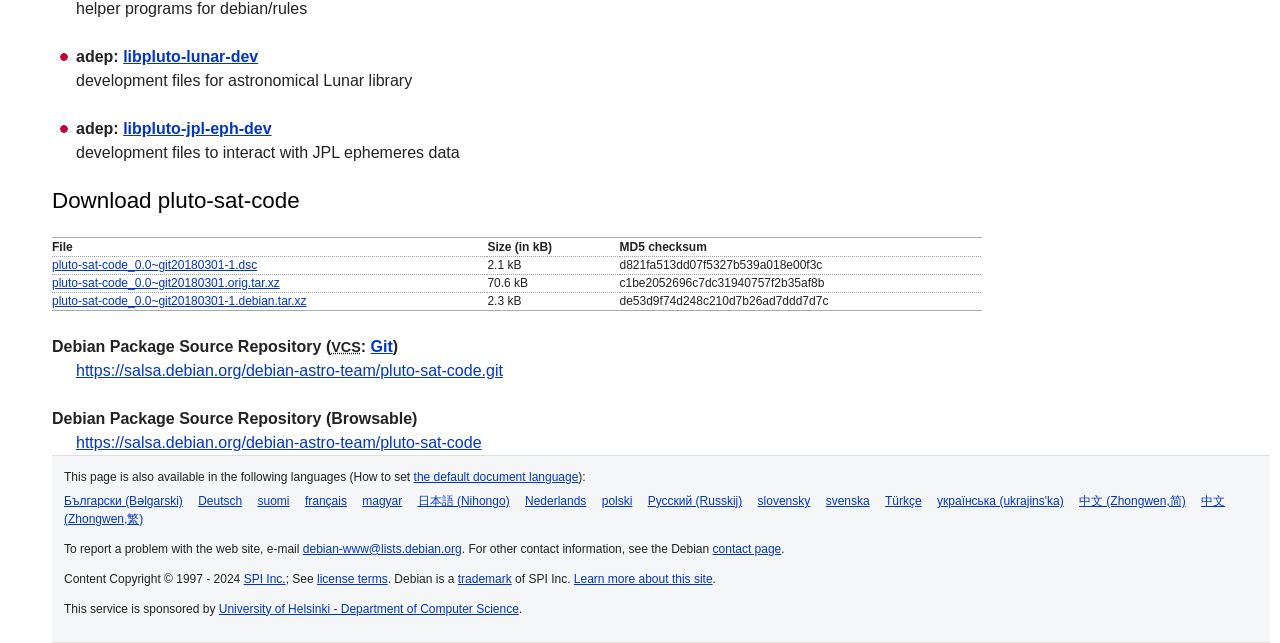Please specify the bounding box coordinates in the format (top-left x, top-left y, bottom-right x, bottom-right y), with values ranging from 0 to 1. Identify the bounding box for the UI component described as follows: Learn more about this site

[0.448, 0.889, 0.557, 0.911]